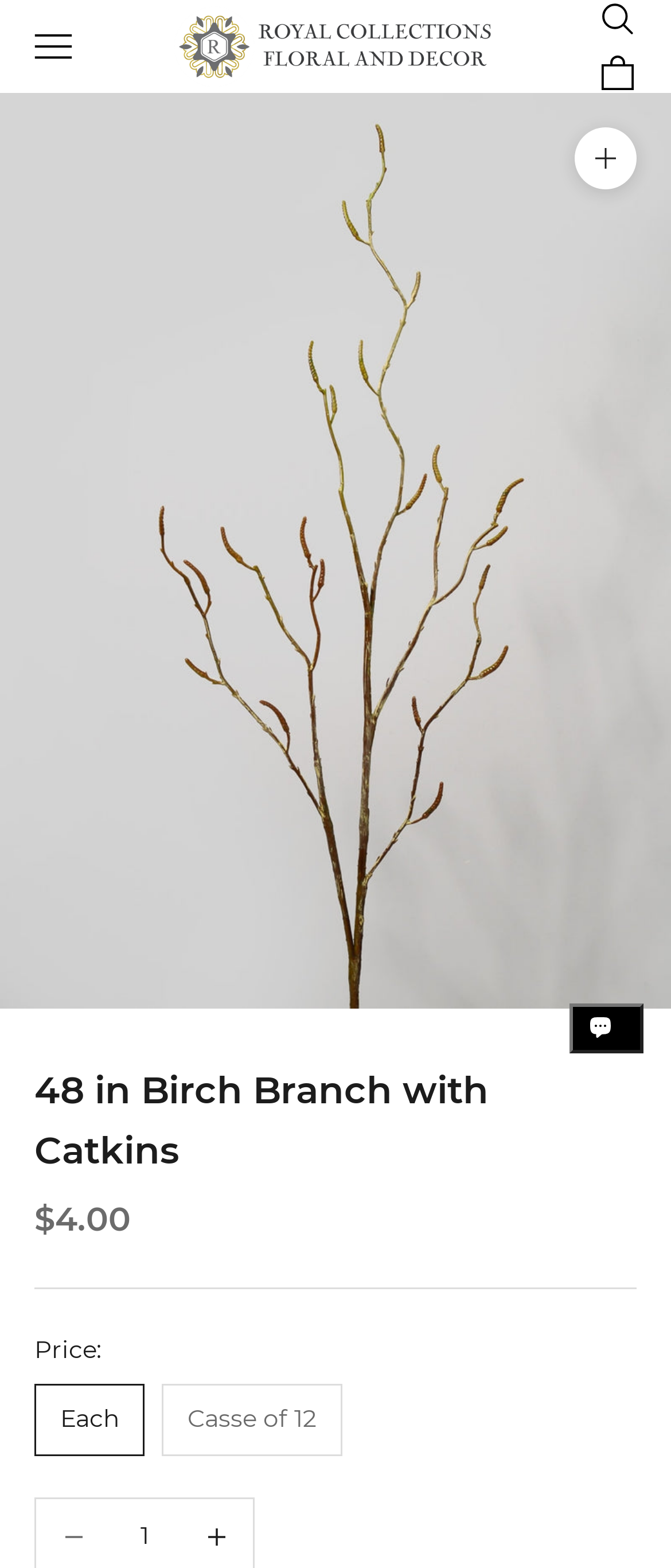Given the description "Royal Collections Floral and Decor", determine the bounding box of the corresponding UI element.

[0.244, 0.001, 0.756, 0.058]